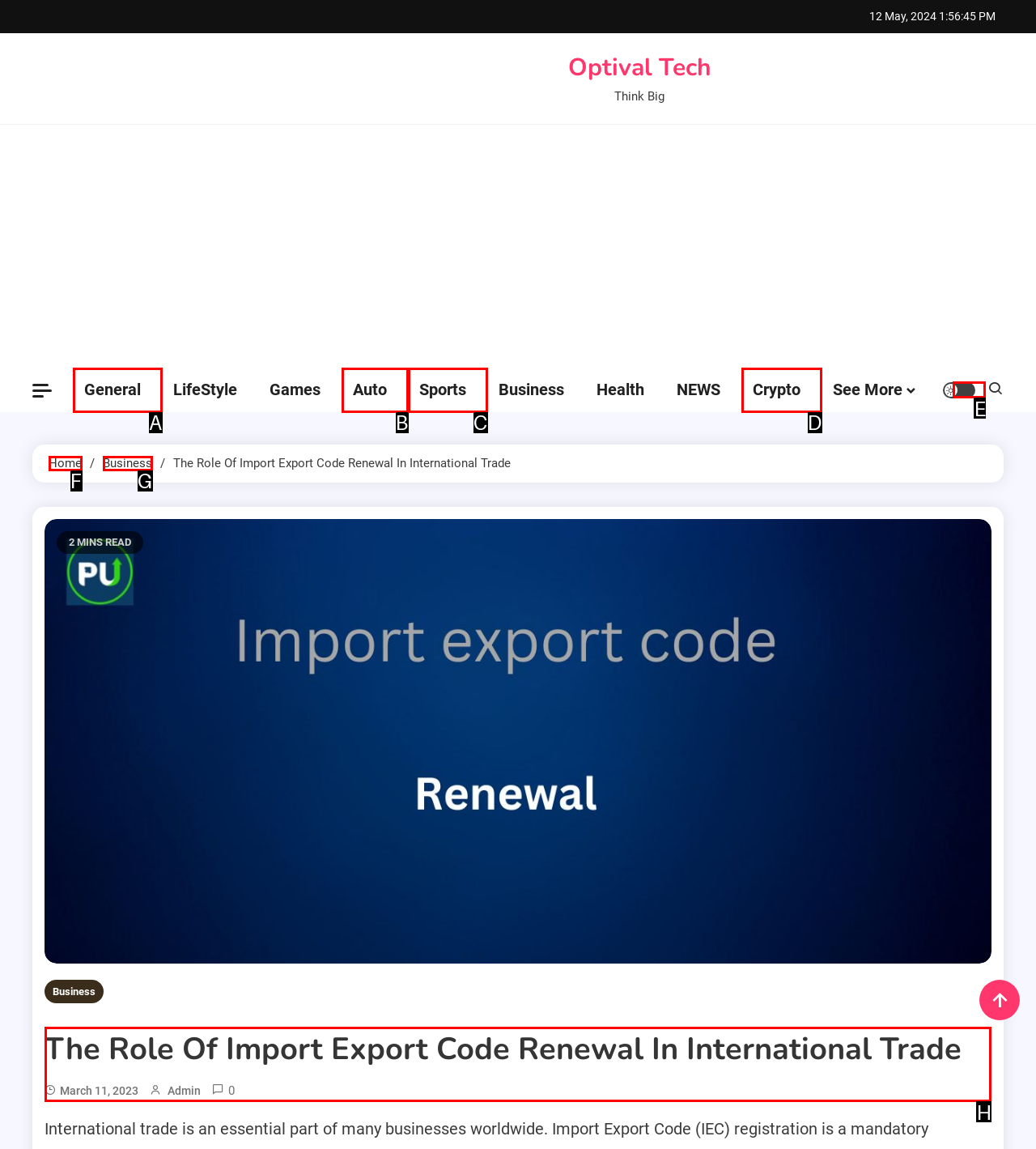Select the appropriate bounding box to fulfill the task: Read the article about Import Export Code Renewal Respond with the corresponding letter from the choices provided.

H